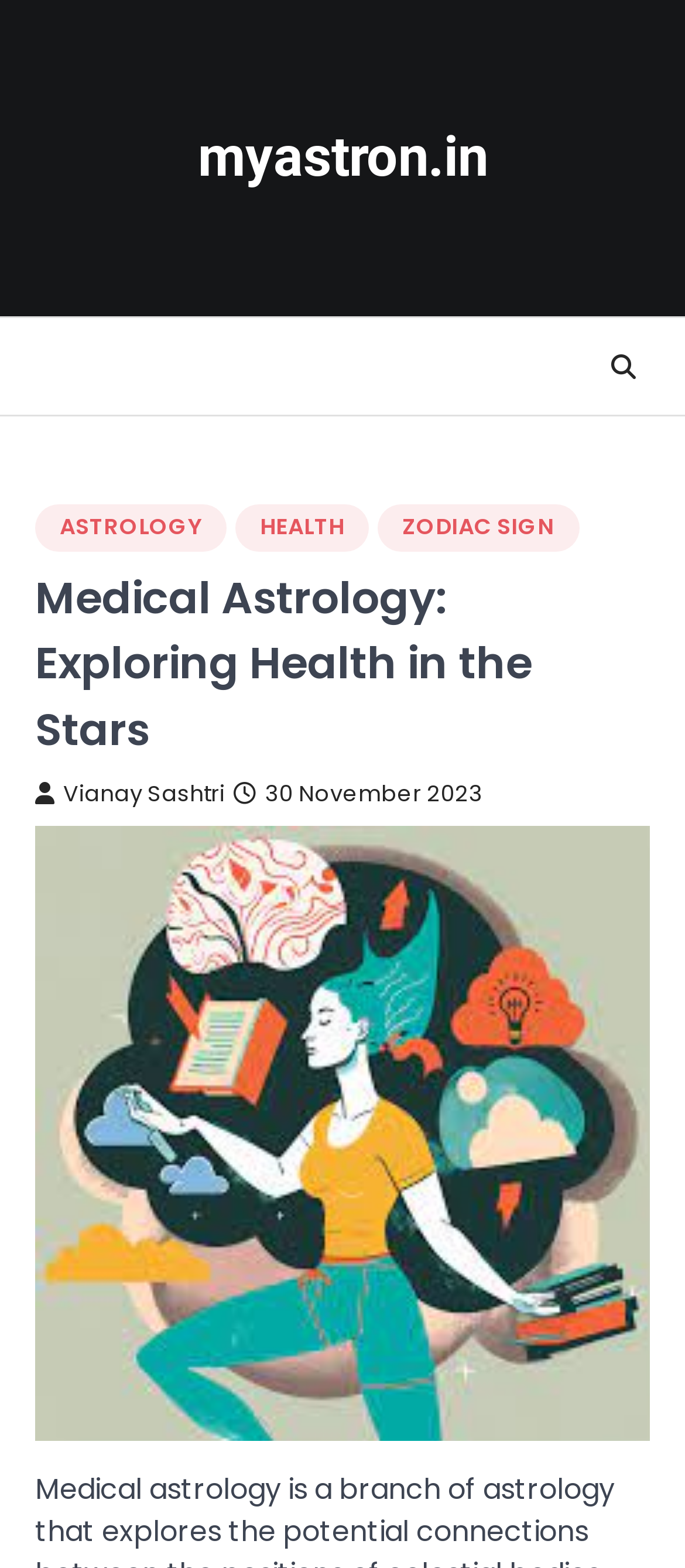When was the article published?
Answer with a single word or phrase by referring to the visual content.

30 November 2023